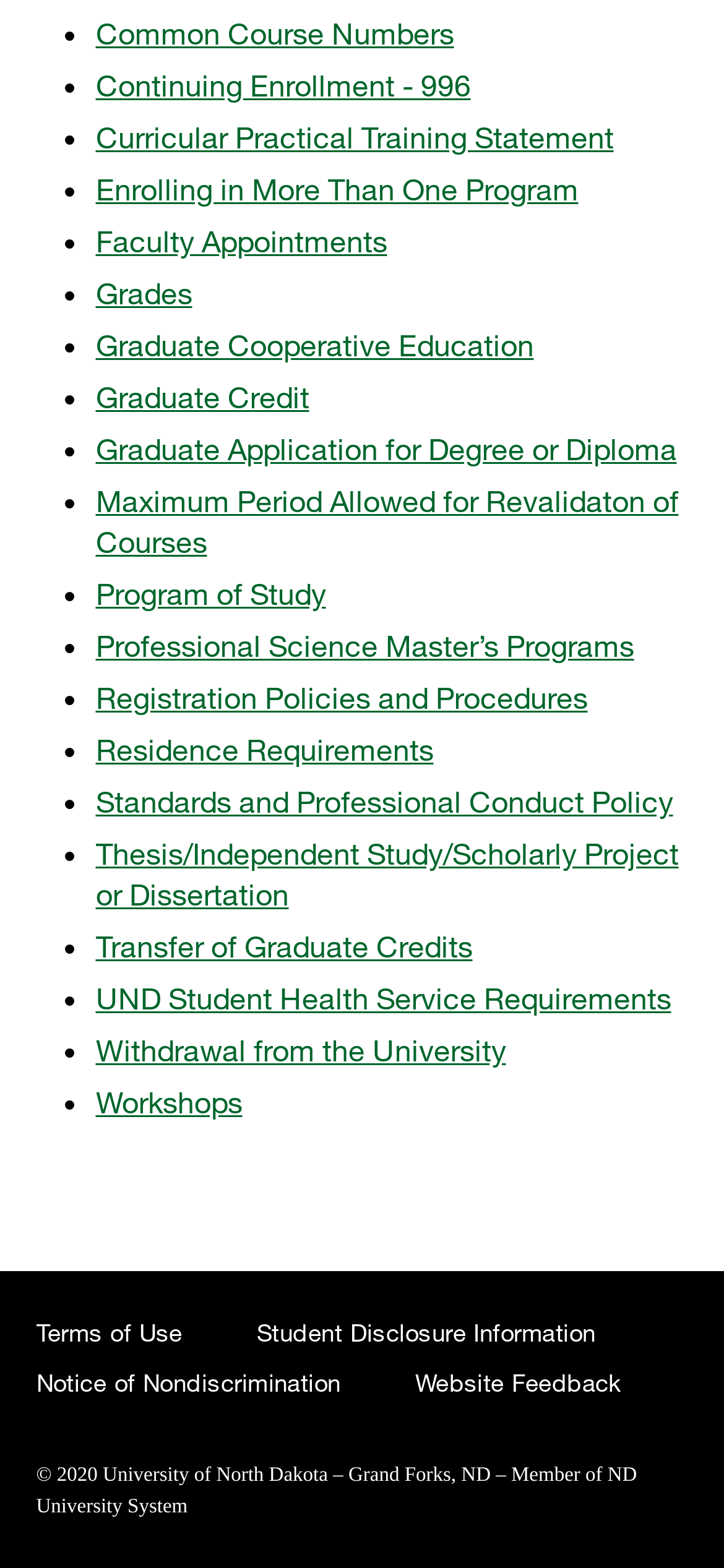Locate the bounding box coordinates for the element described below: "Curricular Practical Training Statement". The coordinates must be four float values between 0 and 1, formatted as [left, top, right, bottom].

[0.132, 0.076, 0.847, 0.098]